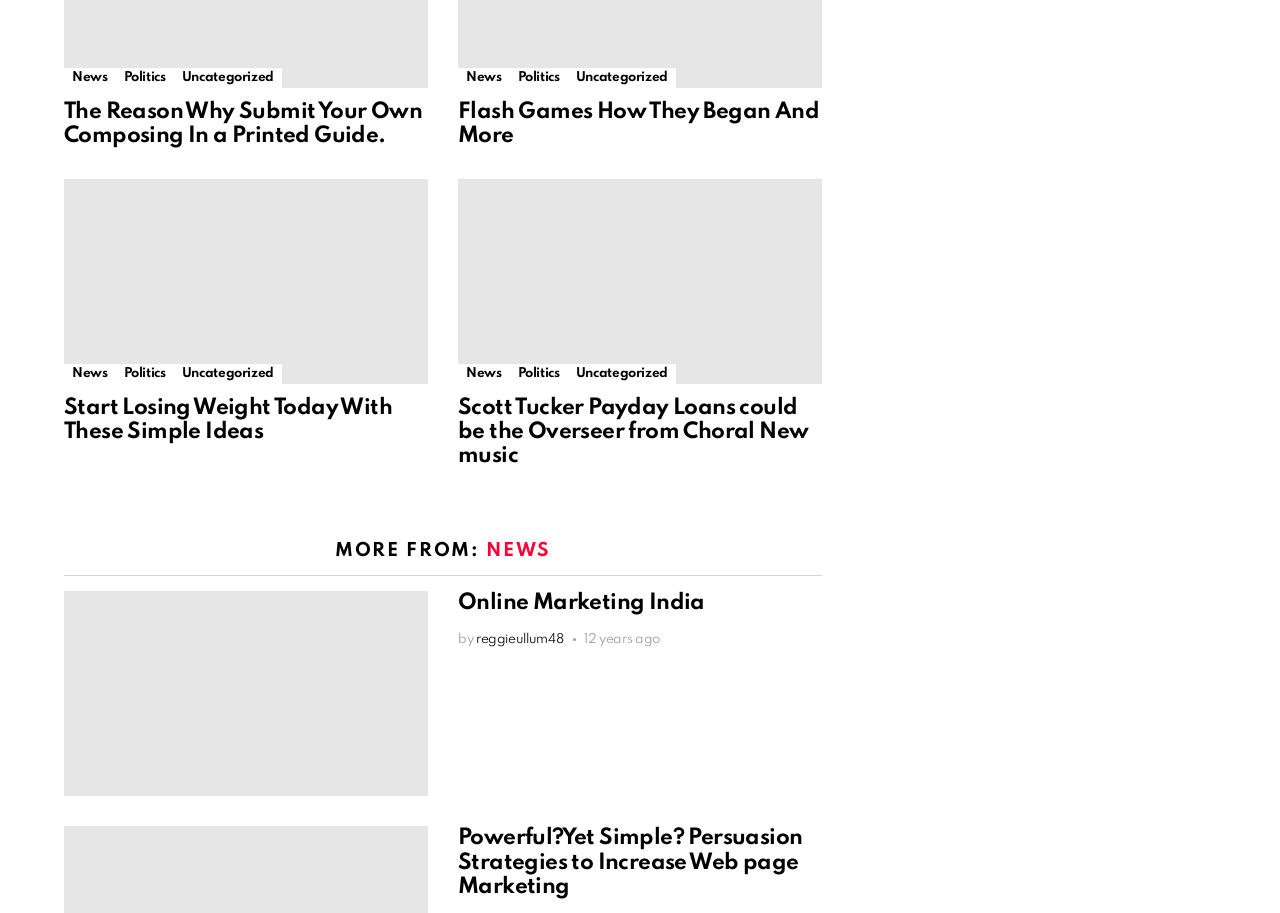Bounding box coordinates are given in the format (top-left x, top-left y, bottom-right x, bottom-right y). All values should be floating point numbers between 0 and 1. Provide the bounding box coordinate for the UI element described as: Uncategorized

[0.444, 0.398, 0.528, 0.42]